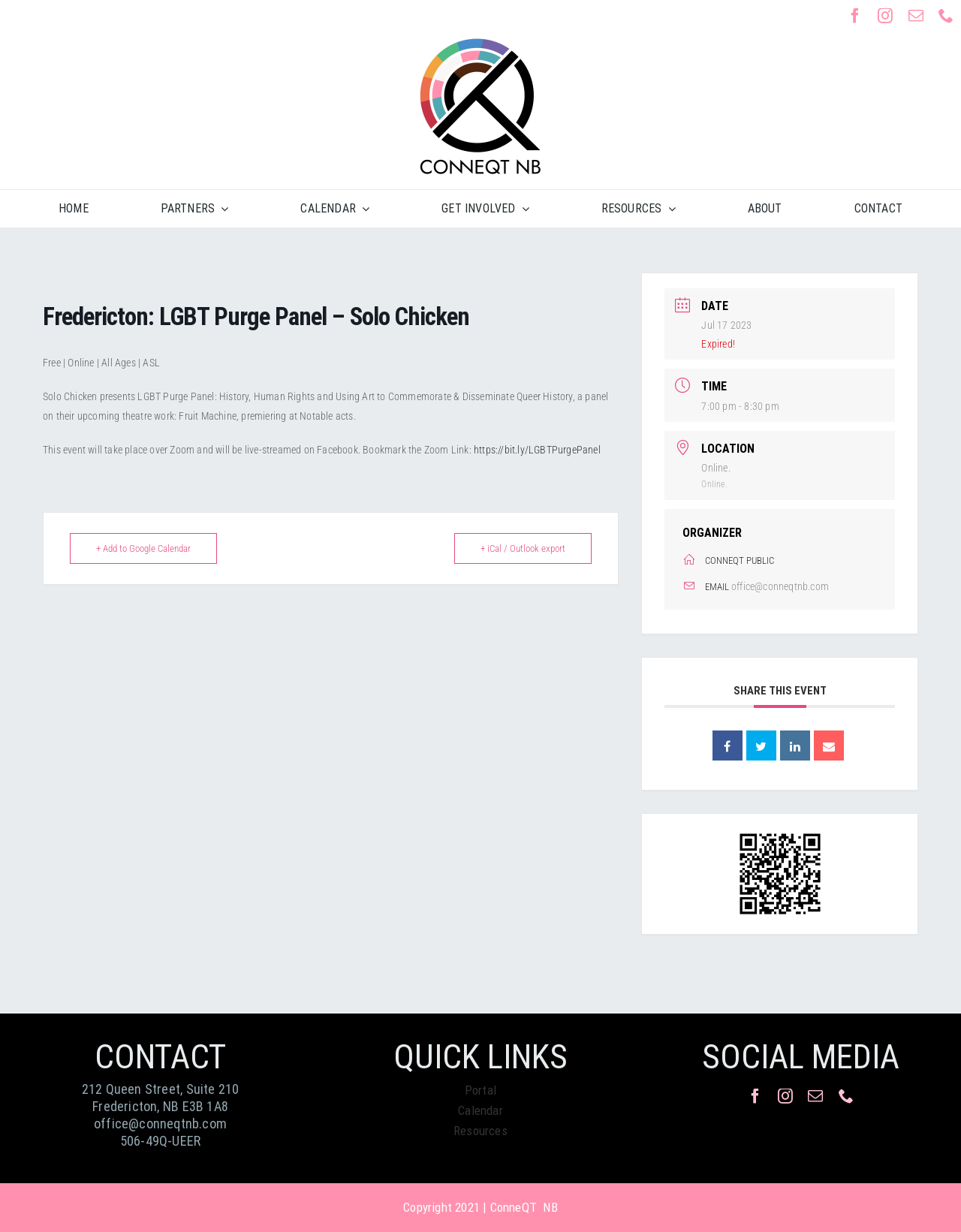Please determine the main heading text of this webpage.

Fredericton: LGBT Purge Panel – Solo Chicken